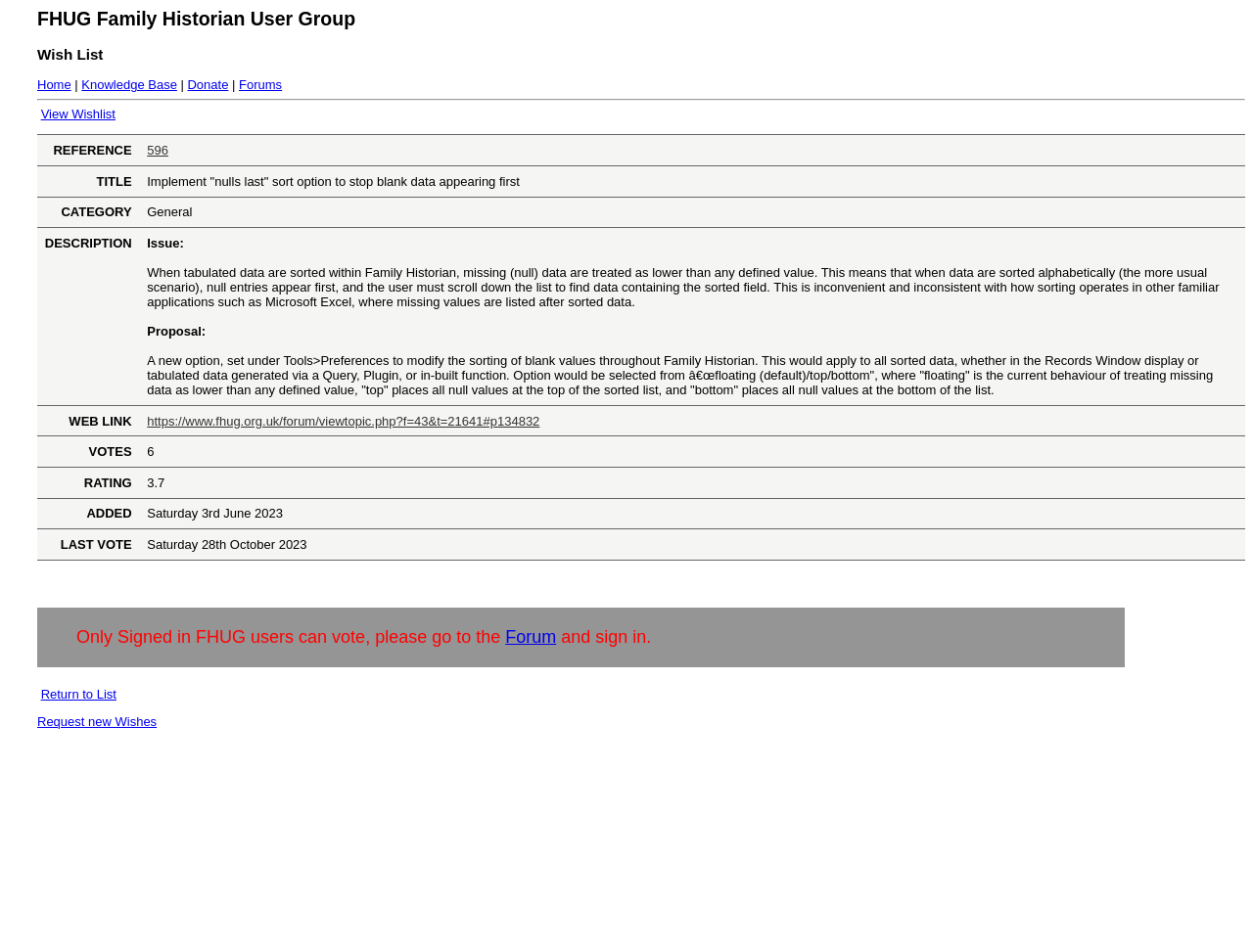Please identify the bounding box coordinates of the clickable element to fulfill the following instruction: "Go to the Forum". The coordinates should be four float numbers between 0 and 1, i.e., [left, top, right, bottom].

[0.403, 0.658, 0.444, 0.679]